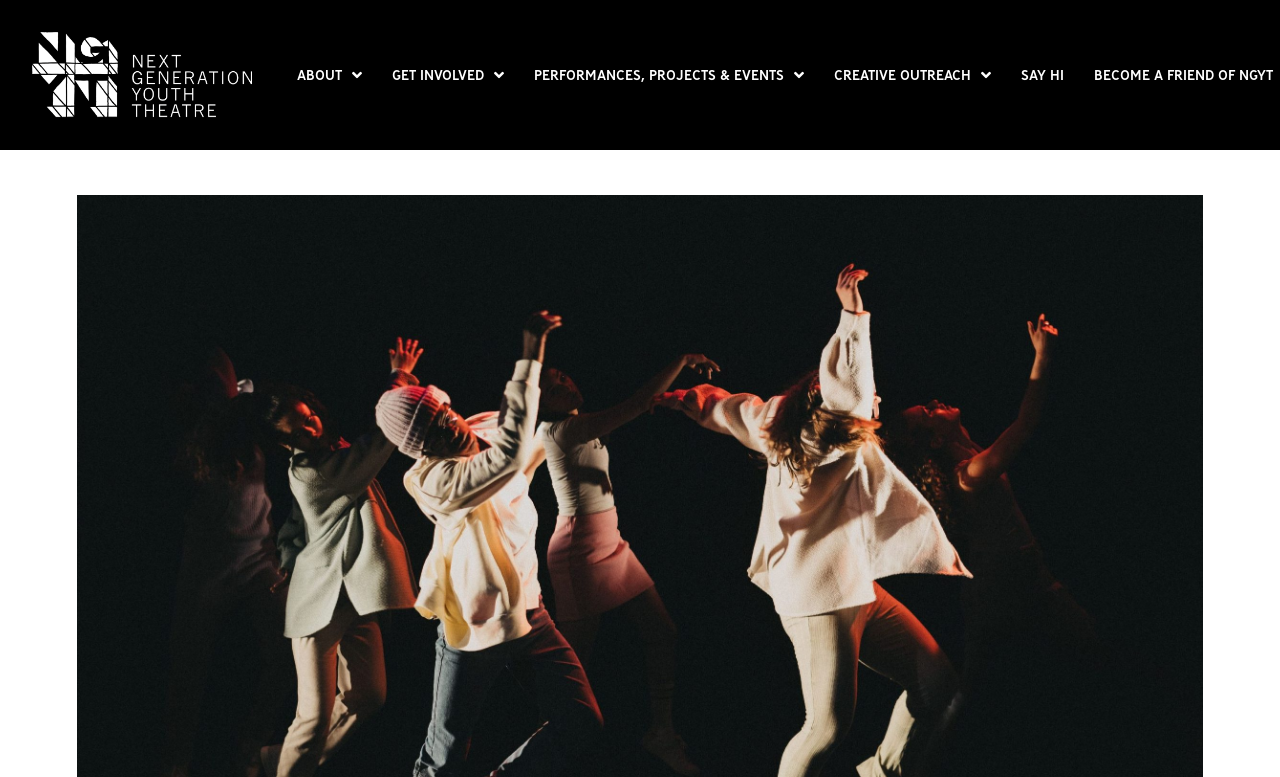Using the information in the image, could you please answer the following question in detail:
What is the position of the 'SAY HI' link?

According to the bounding box coordinates, the 'SAY HI' link has a left coordinate of 0.778 and a right coordinate of 0.835, which indicates that it is positioned on the right side of the webpage.